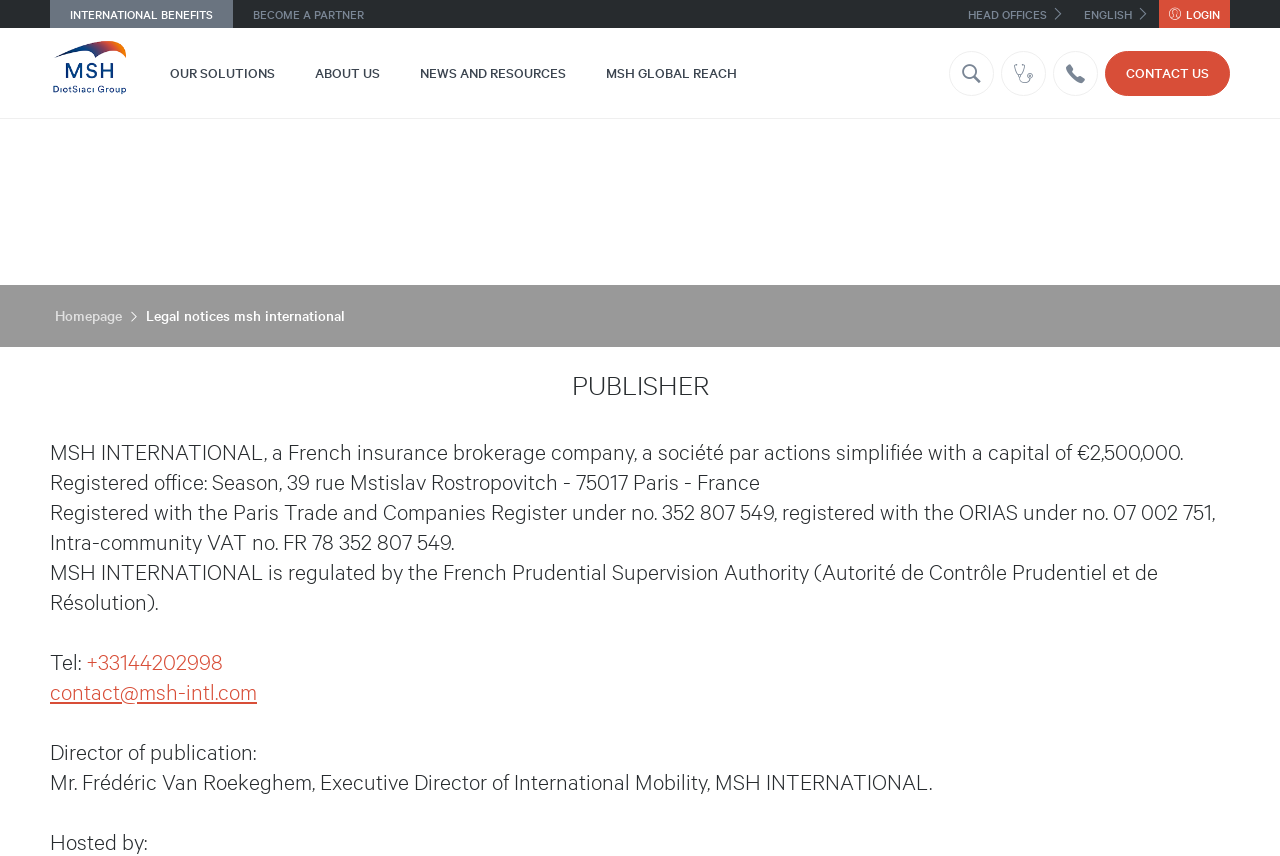Determine the bounding box coordinates for the UI element with the following description: "alt="WesGIS"". The coordinates should be four float numbers between 0 and 1, represented as [left, top, right, bottom].

None